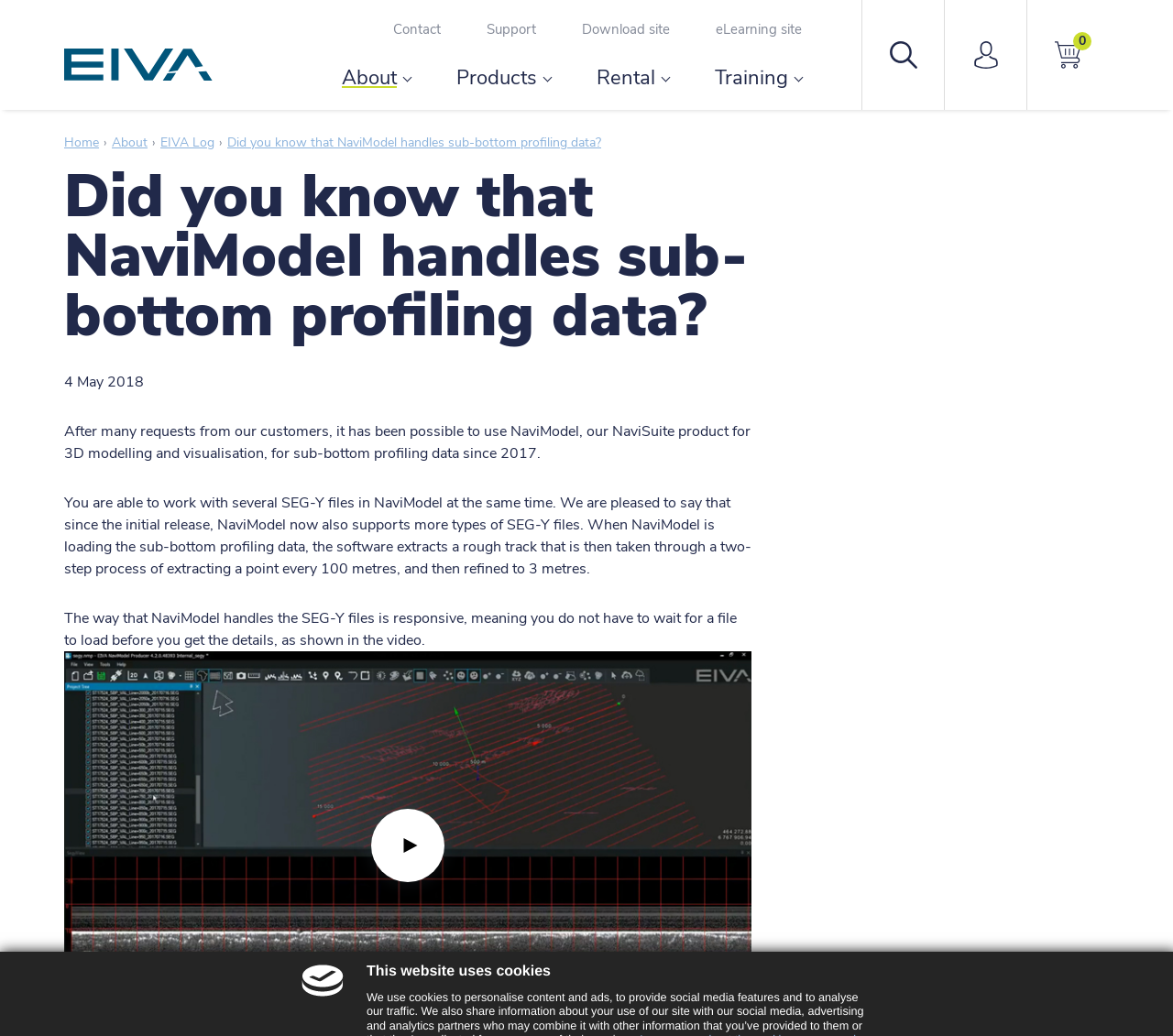What type of files does NaviModel support?
Please provide a single word or phrase in response based on the screenshot.

SEG-Y files